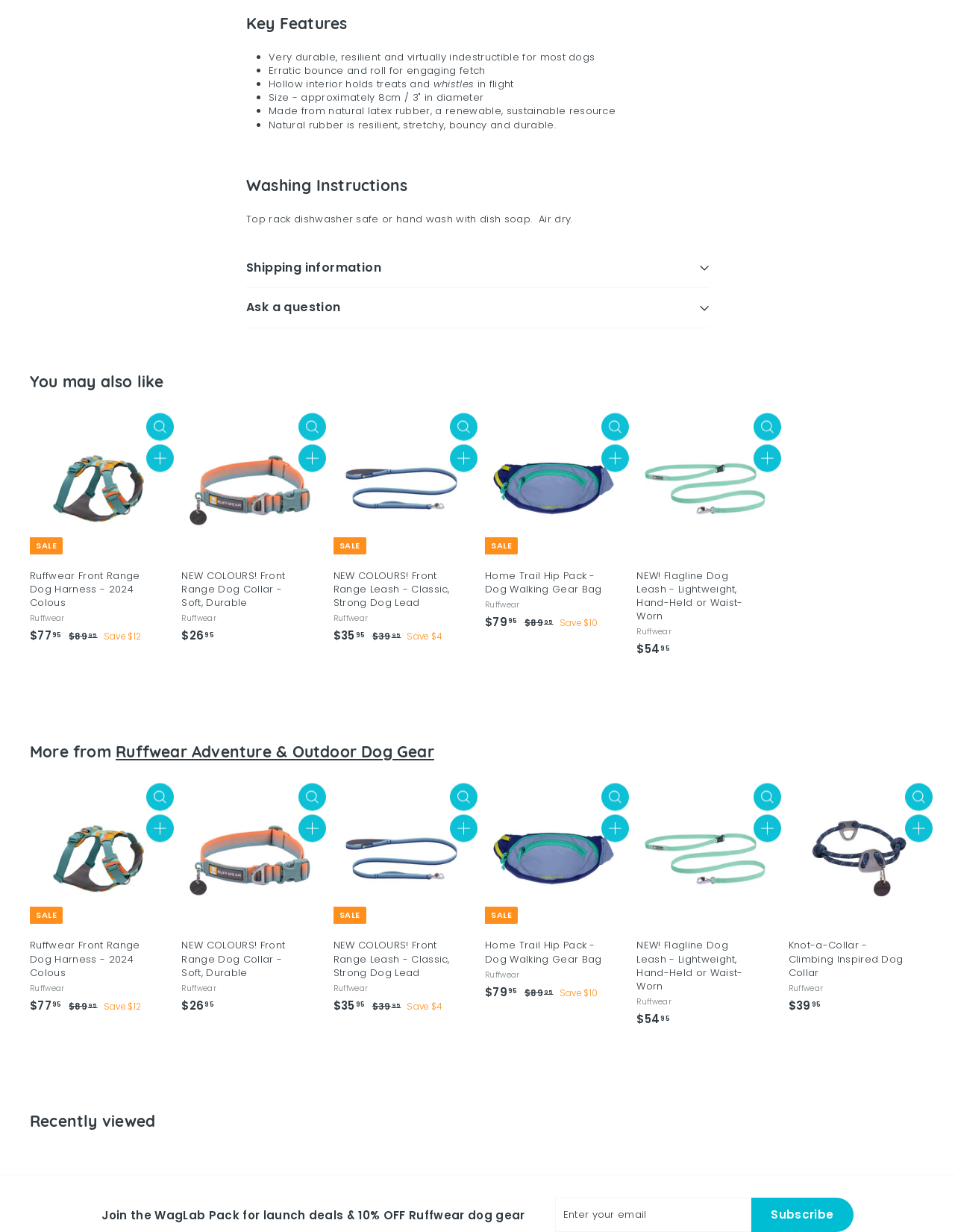Bounding box coordinates should be in the format (top-left x, top-left y, bottom-right x, bottom-right y) and all values should be floating point numbers between 0 and 1. Determine the bounding box coordinate for the UI element described as: Subscribe

[0.787, 0.972, 0.893, 1.0]